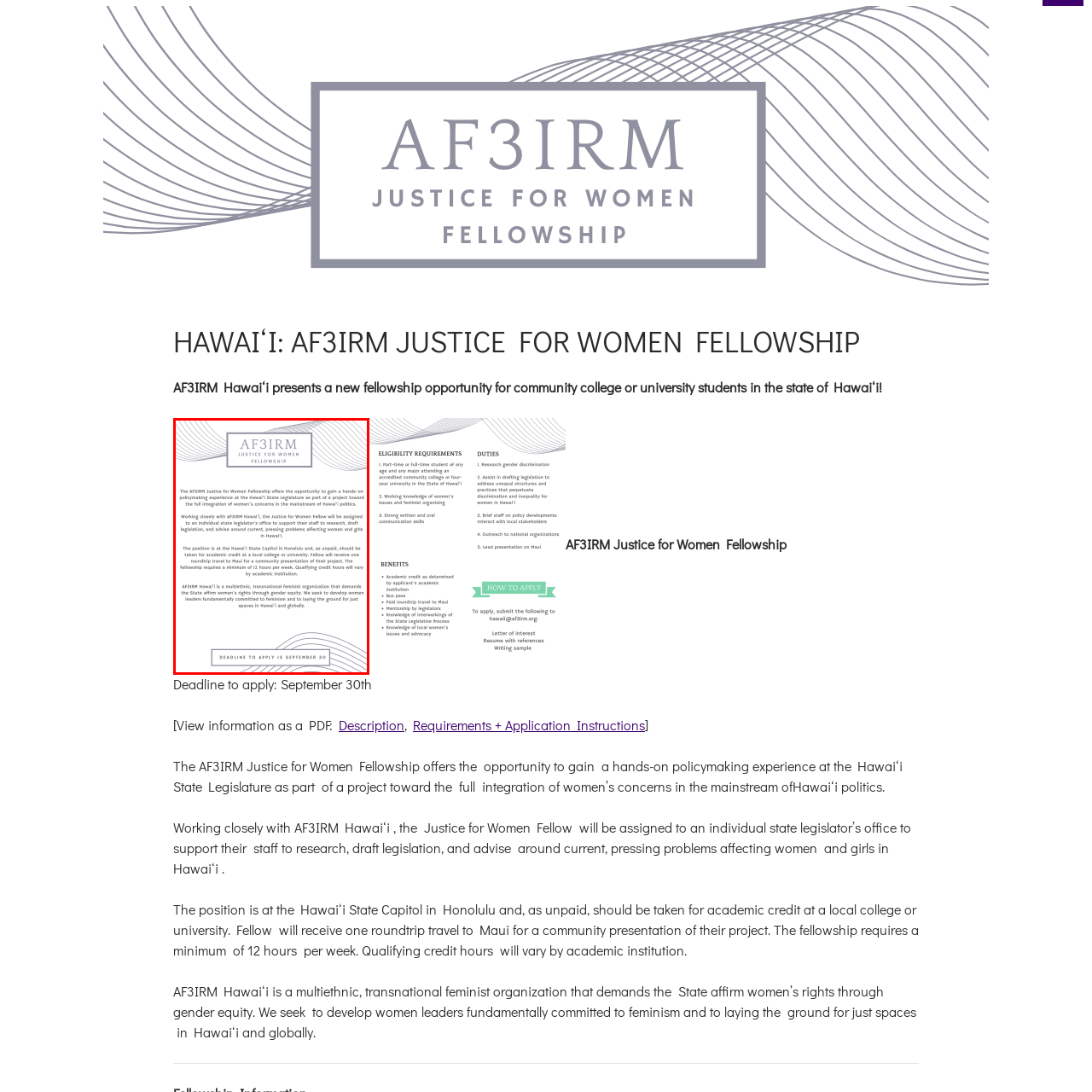Focus on the section marked by the red bounding box and reply with a single word or phrase: What is the focus of the fellowship?

Providing hands-on policymaking experience